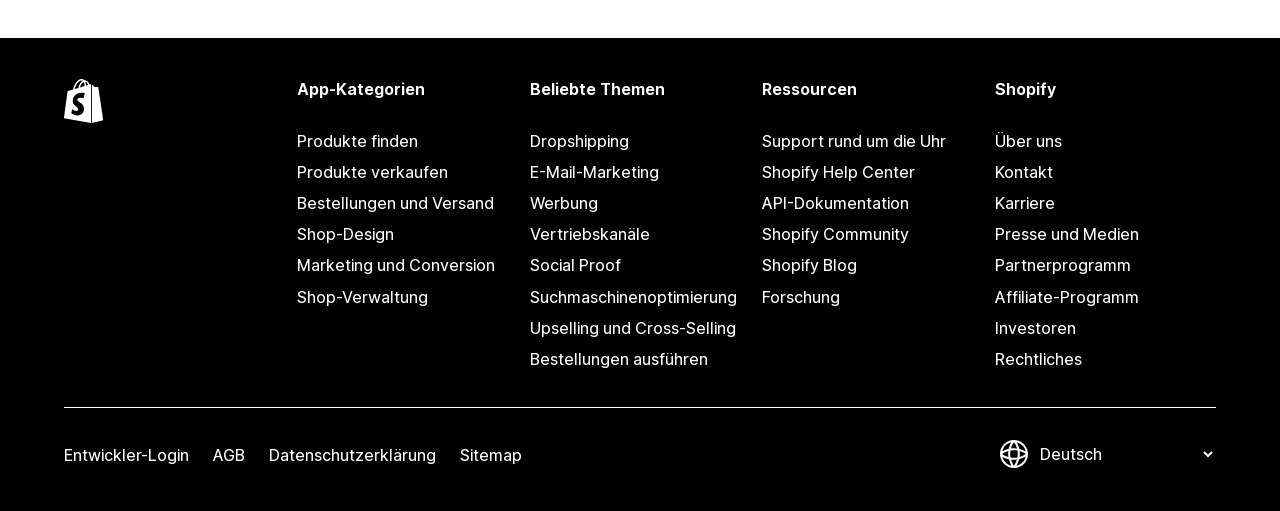Is the language selection menu expanded?
Using the information from the image, give a concise answer in one word or a short phrase.

No